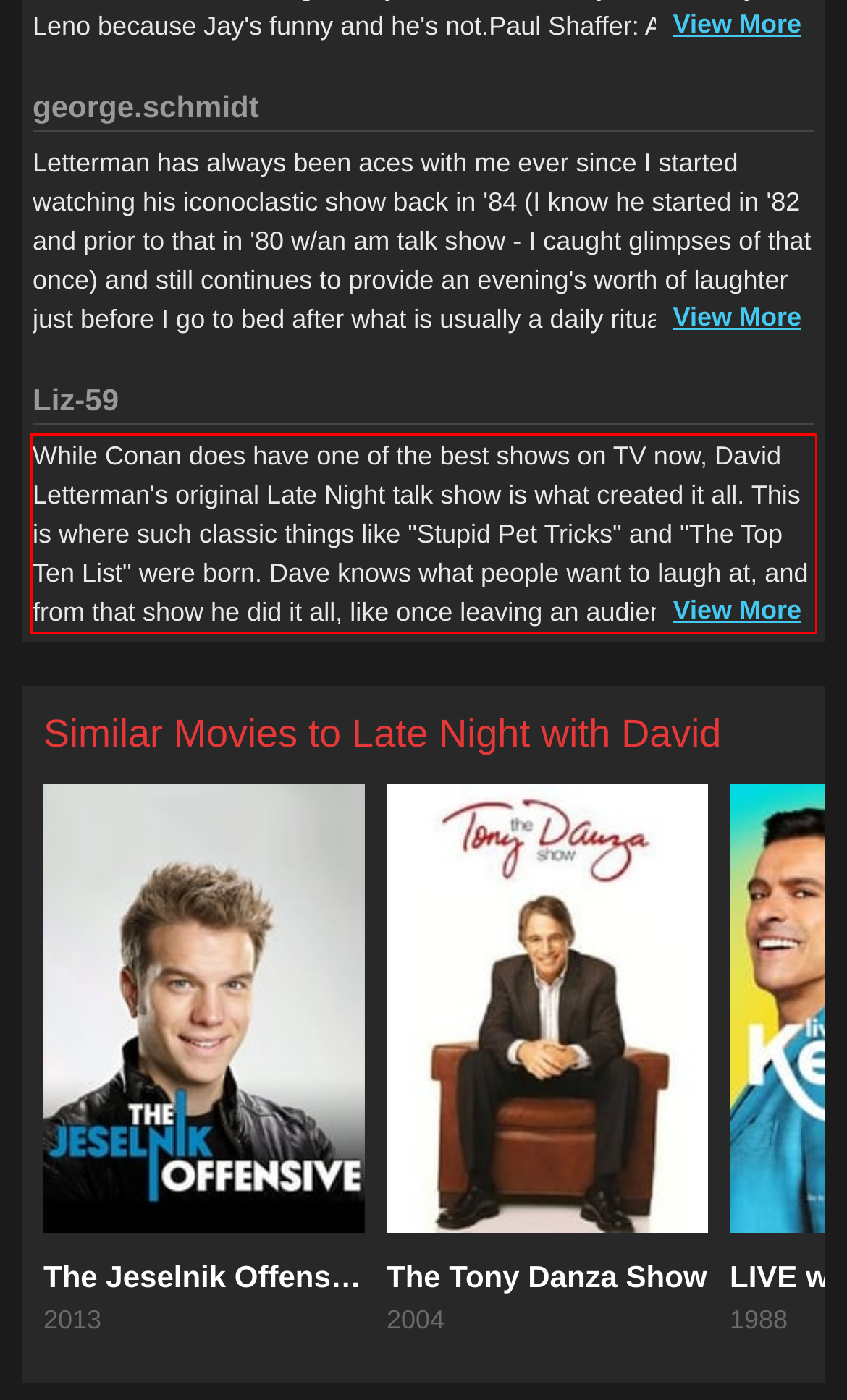By examining the provided screenshot of a webpage, recognize the text within the red bounding box and generate its text content.

While Conan does have one of the best shows on TV now, David Letterman's original Late Night talk show is what created it all. This is where such classic things like "Stupid Pet Tricks" and "The Top Ten List" were born. Dave knows what people want to laugh at, and from that show he did it all, like once leaving an audience member as host for nearly the entire show while he "looked for his fake teeth" and other great things. David Letterman's current show may get more viewers, but this one should never be forgotten.